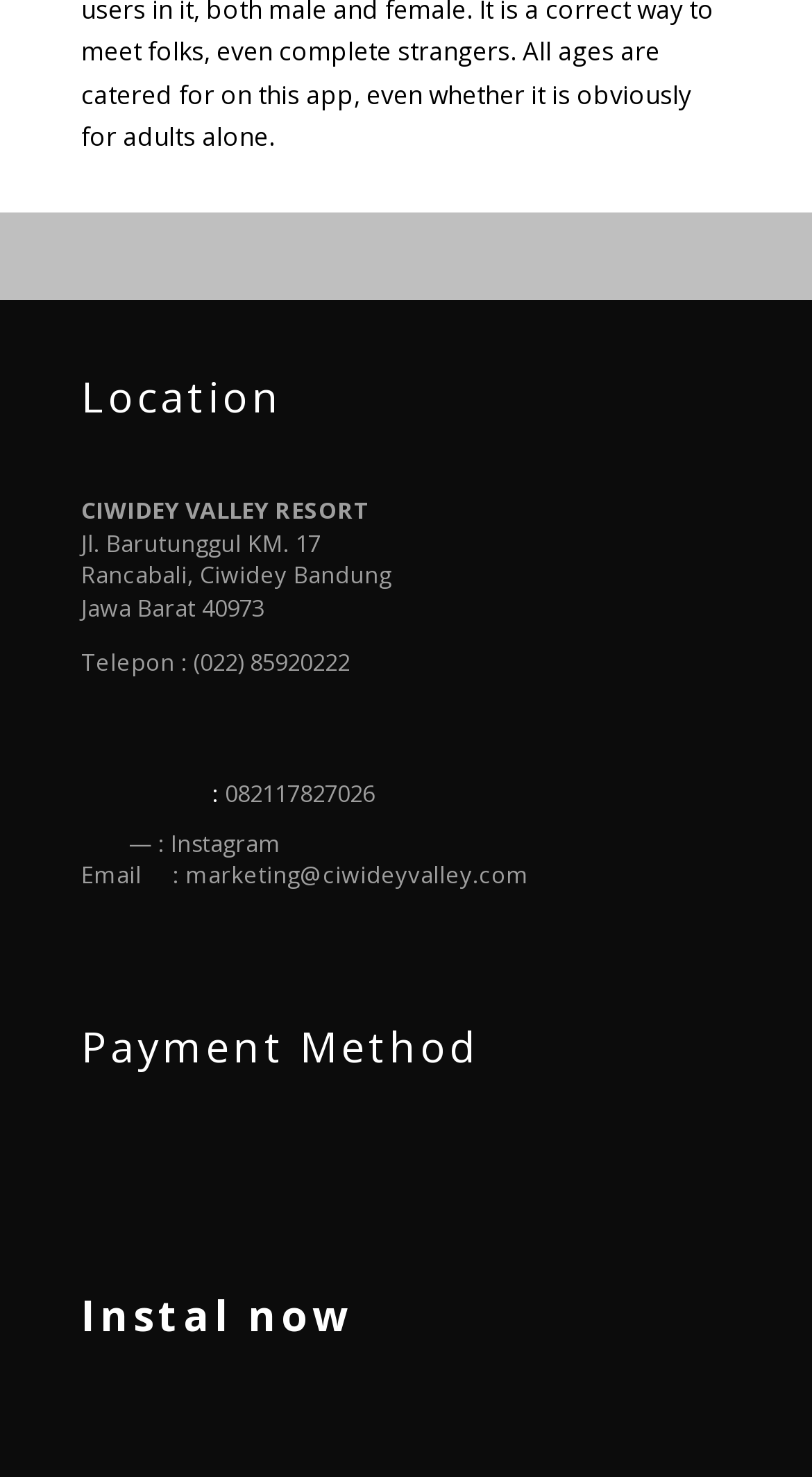What is the Instagram handle of the resort?
Look at the image and respond with a one-word or short-phrase answer.

—